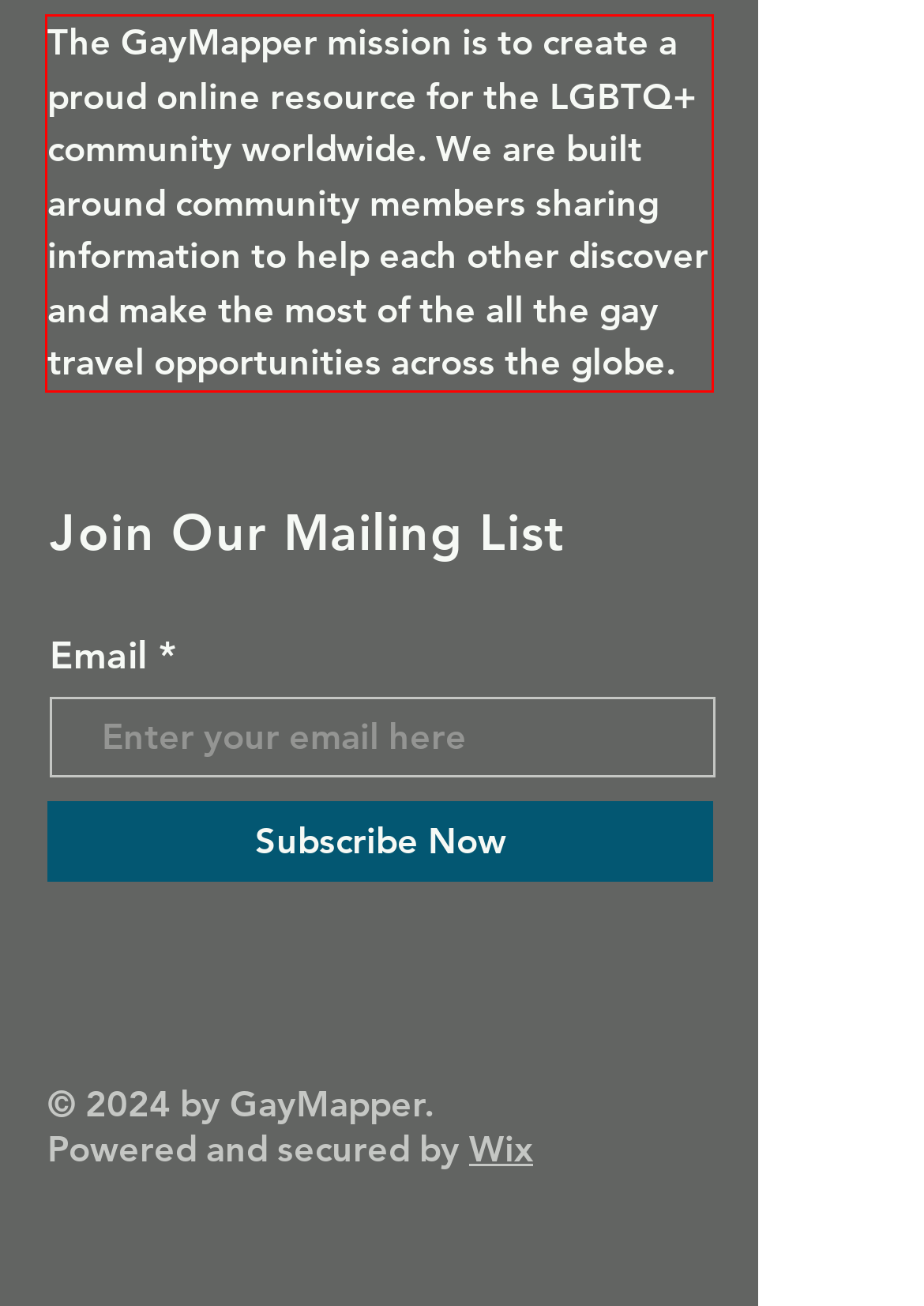Identify the text inside the red bounding box in the provided webpage screenshot and transcribe it.

The GayMapper mission is to create a proud online resource for the LGBTQ+ community worldwide. We are built around community members sharing information to help each other discover and make the most of the all the gay travel opportunities across the globe.